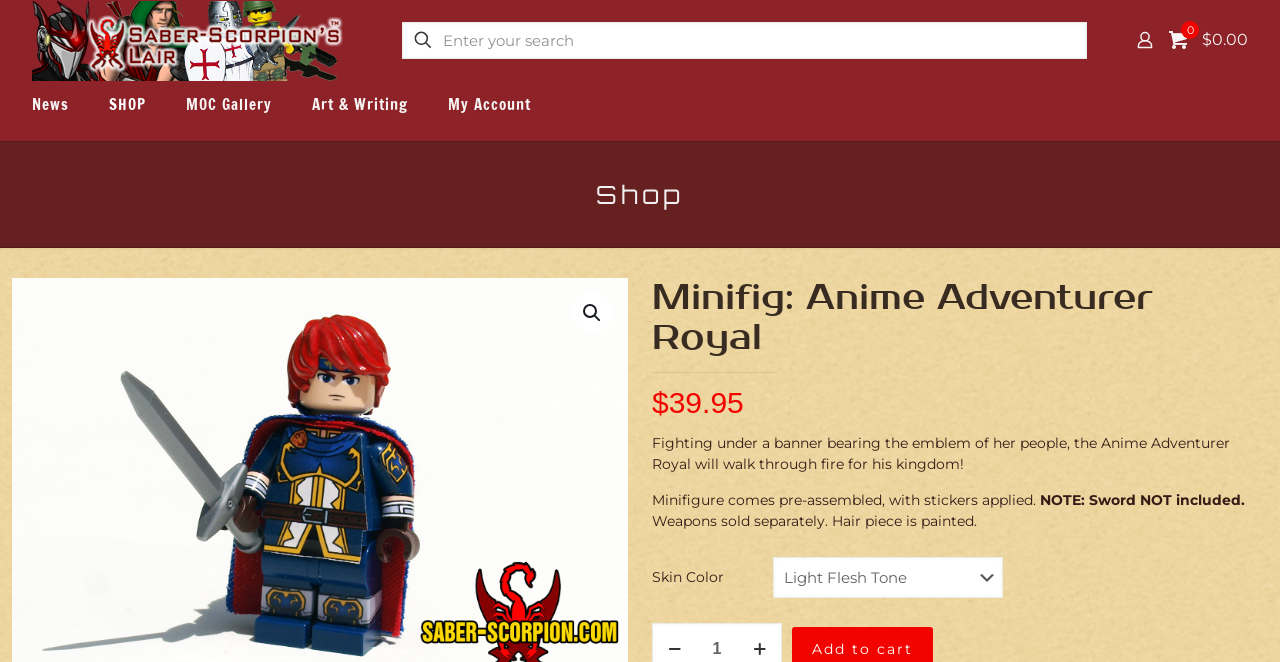How much does the Anime Adventurer Royal minifig cost?
Using the information from the image, answer the question thoroughly.

I found the answer by looking at the StaticText elements on the page, specifically the one that says '$39.95' which is located near the product description and is likely to be the price of the product.